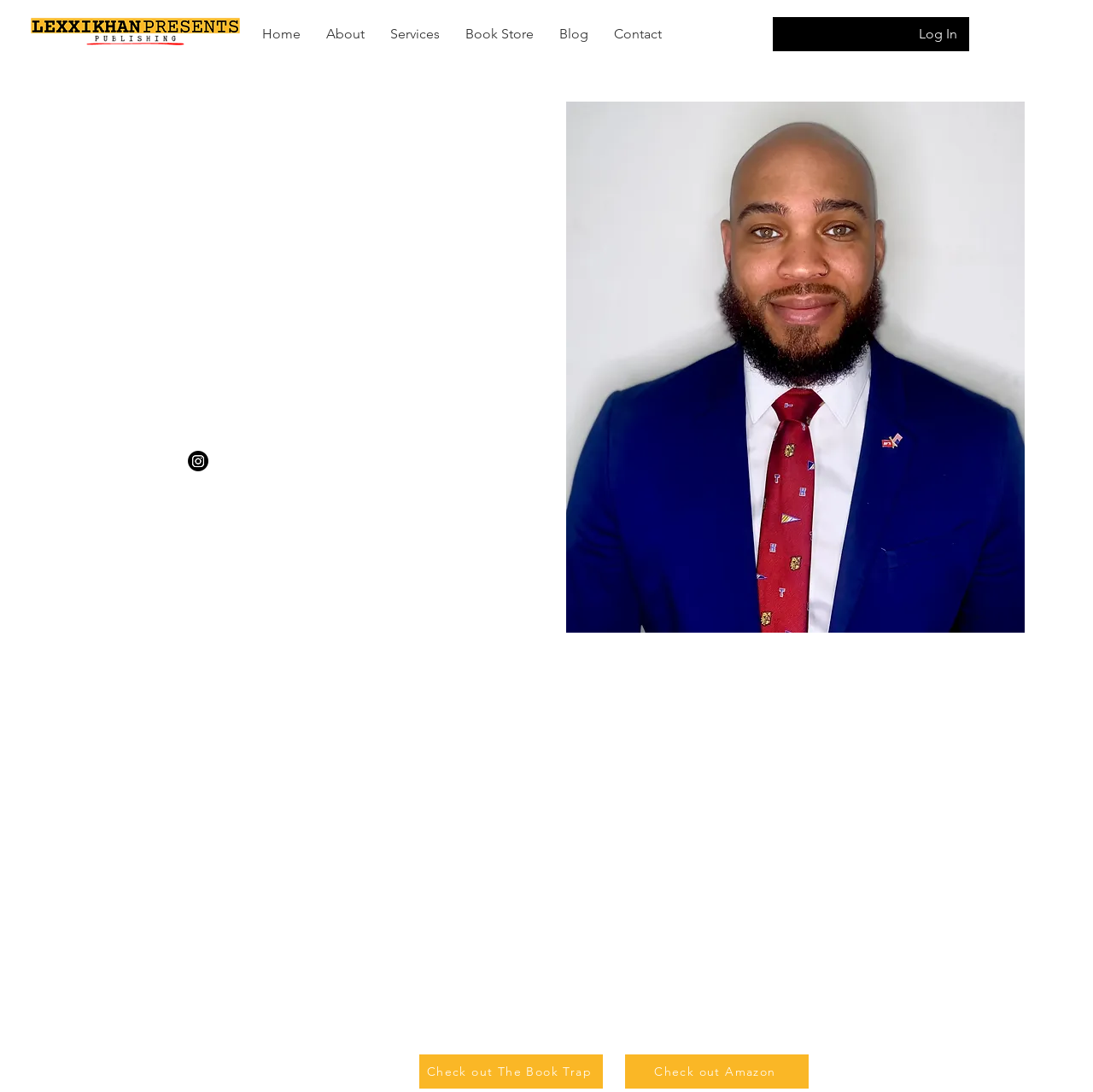Please identify the coordinates of the bounding box that should be clicked to fulfill this instruction: "Visit Instagram".

[0.172, 0.413, 0.191, 0.432]